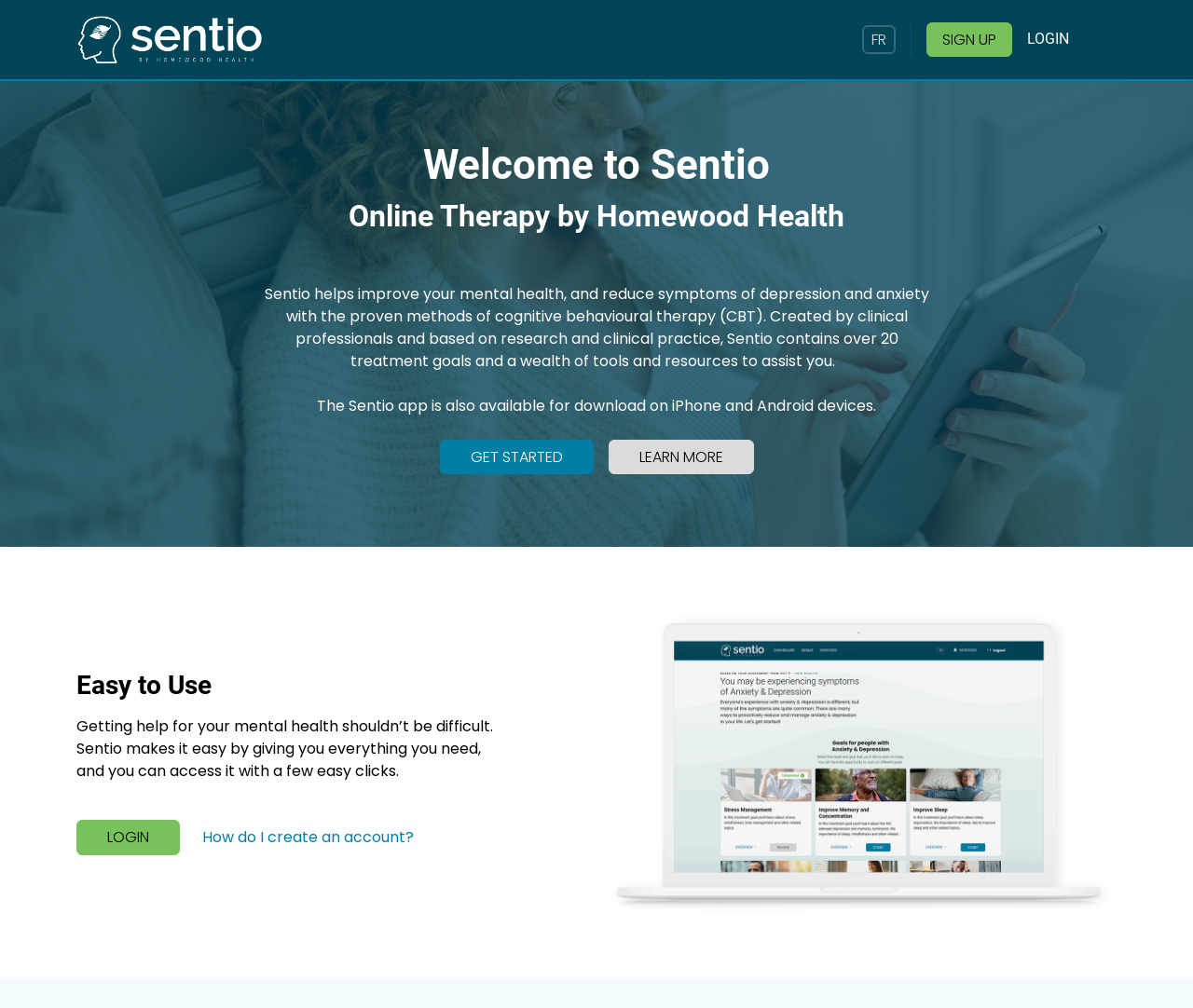Determine the heading of the webpage and extract its text content.

Welcome to Sentio